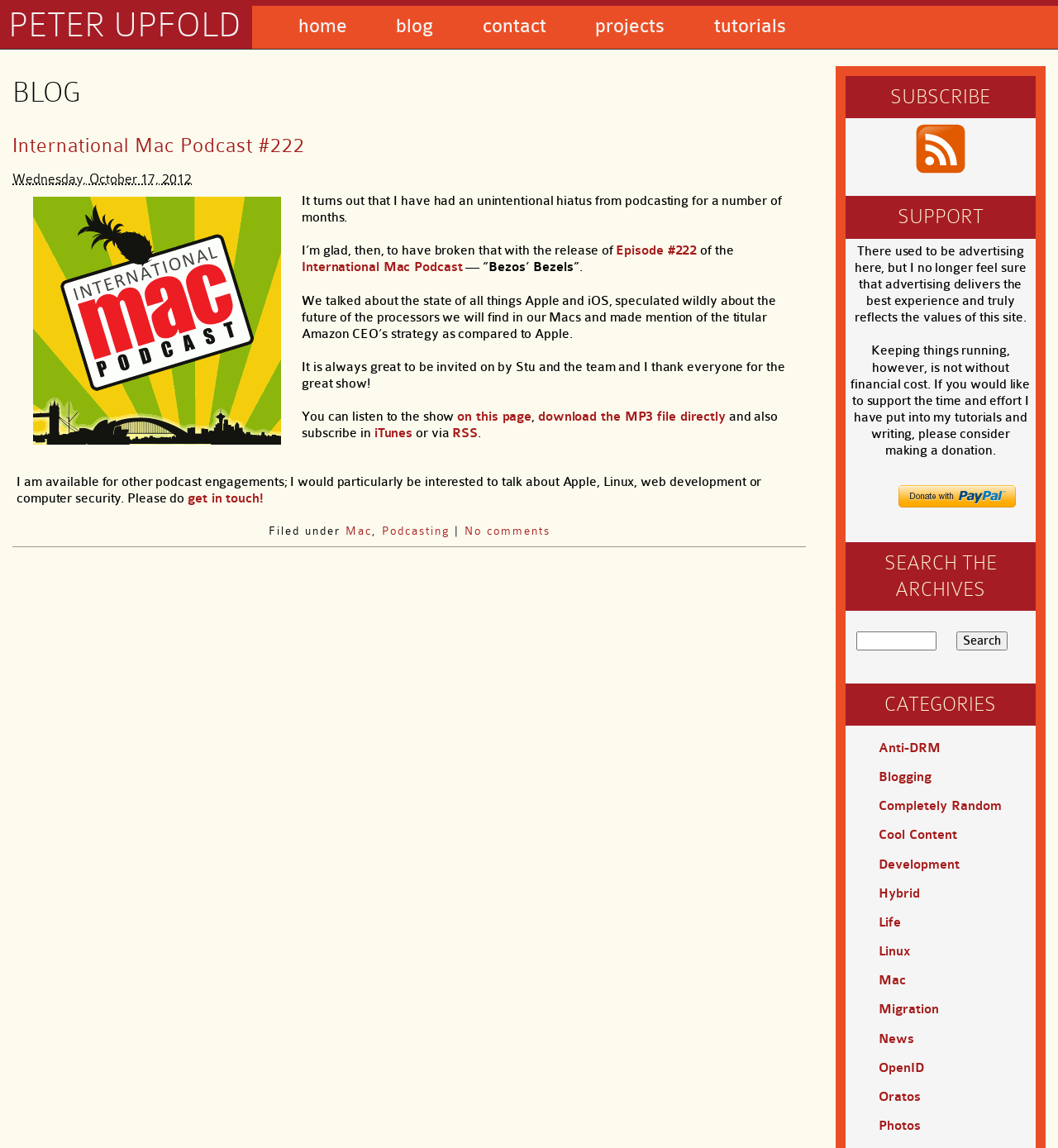Please identify the bounding box coordinates of the clickable element to fulfill the following instruction: "go to home page". The coordinates should be four float numbers between 0 and 1, i.e., [left, top, right, bottom].

[0.282, 0.013, 0.328, 0.032]